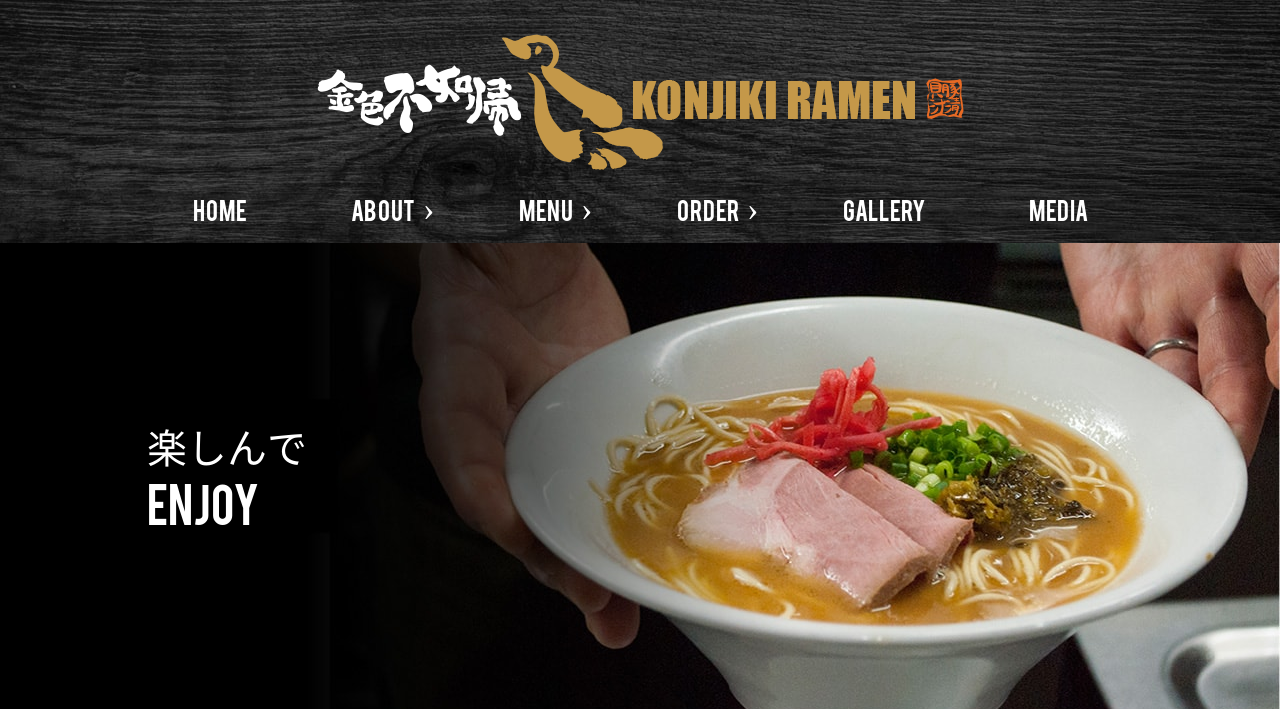Give a complete and precise description of the webpage's appearance.

The webpage is about Konjiki Ramen, with a prominent link to the restaurant's name at the top center of the page. Below this, there is a navigation menu with five links: "Home" on the left, followed by "About", "Menu", and "Order" in the center, and "Gallery" and "Media" on the right. 

Above the navigation menu, there are two headings, one in Japanese ("楽しんで") and its English translation "Enjoy", stacked vertically and aligned to the left.